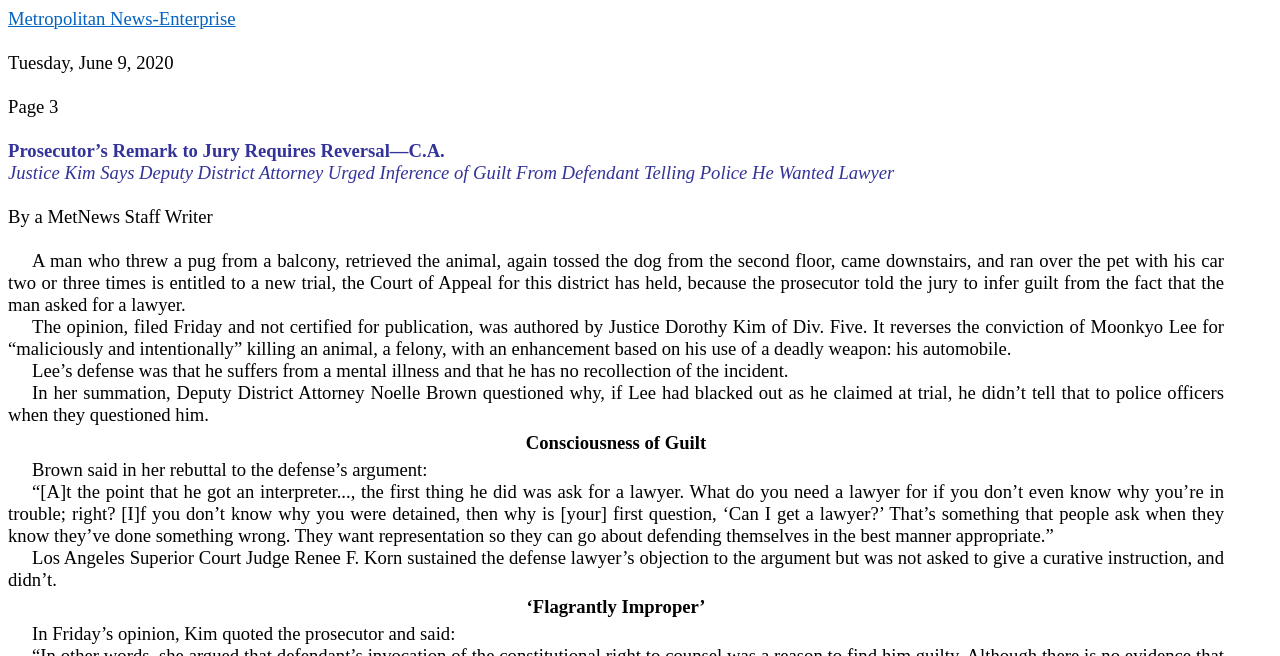Use a single word or phrase to answer the question:
Who wrote the opinion in the Court of Appeal?

Justice Dorothy Kim